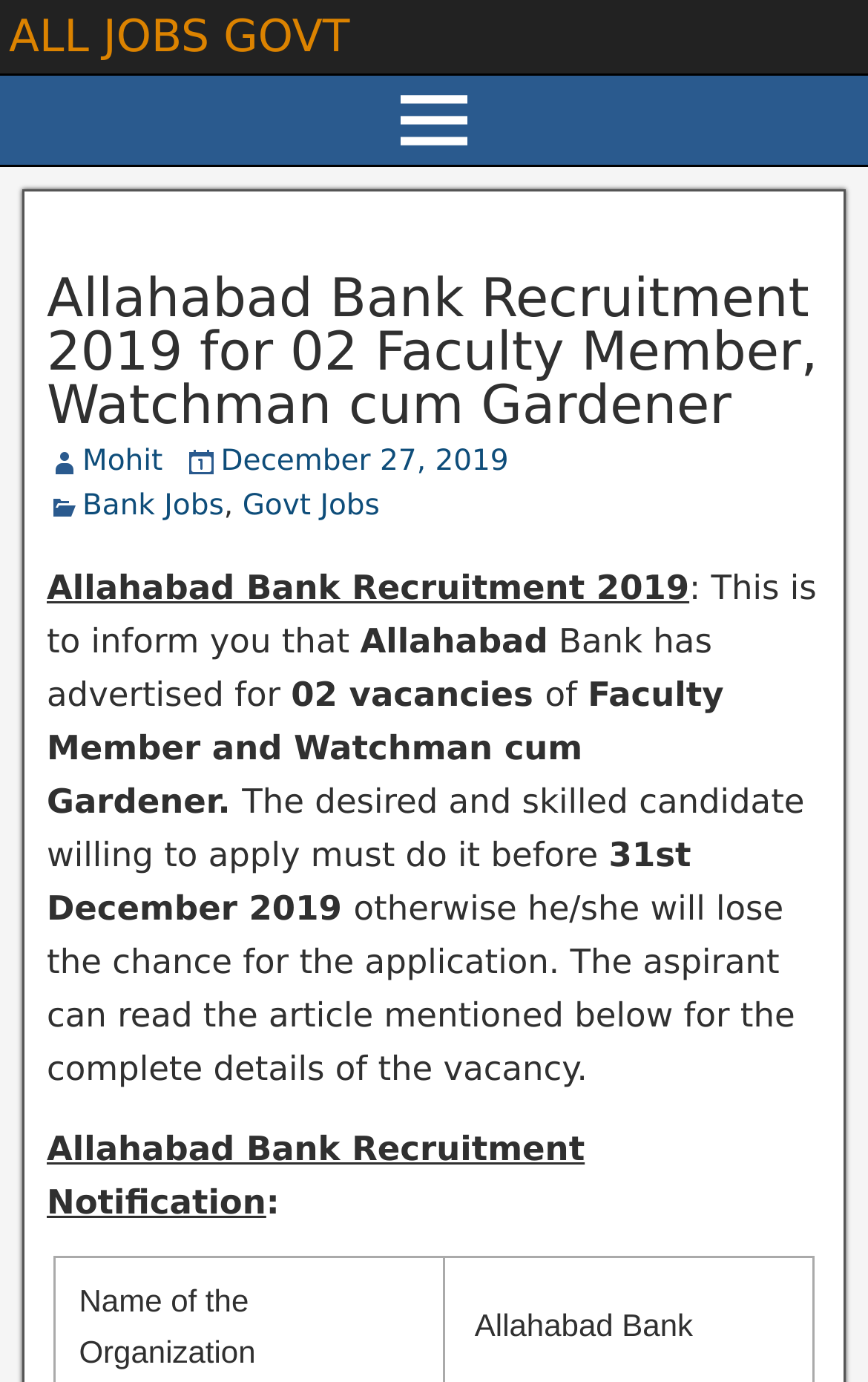Determine and generate the text content of the webpage's headline.

Allahabad Bank Recruitment 2019 for 02 Faculty Member, Watchman cum Gardener